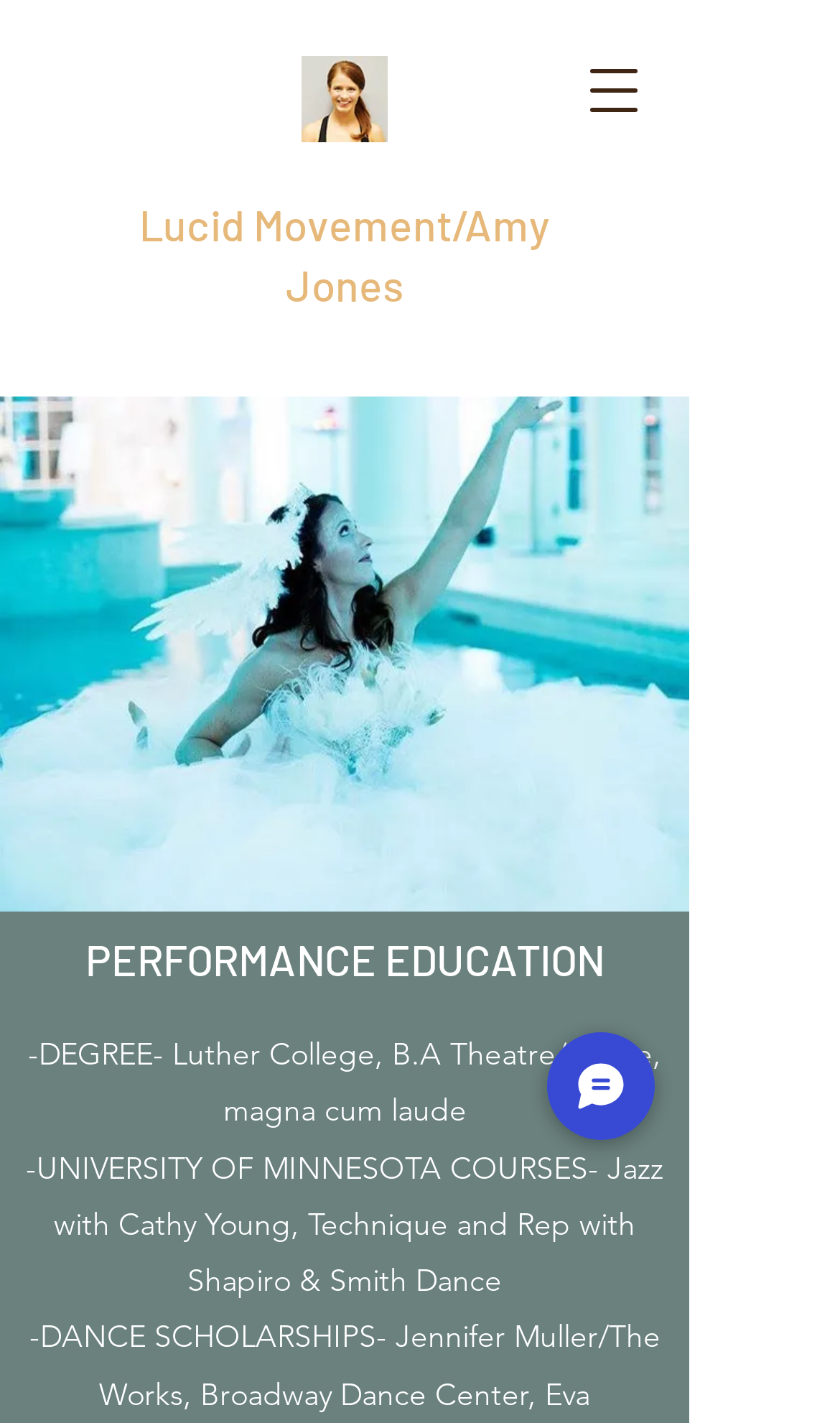Respond with a single word or phrase to the following question:
What is the purpose of the button with the text 'Open navigation menu'?

To open navigation menu